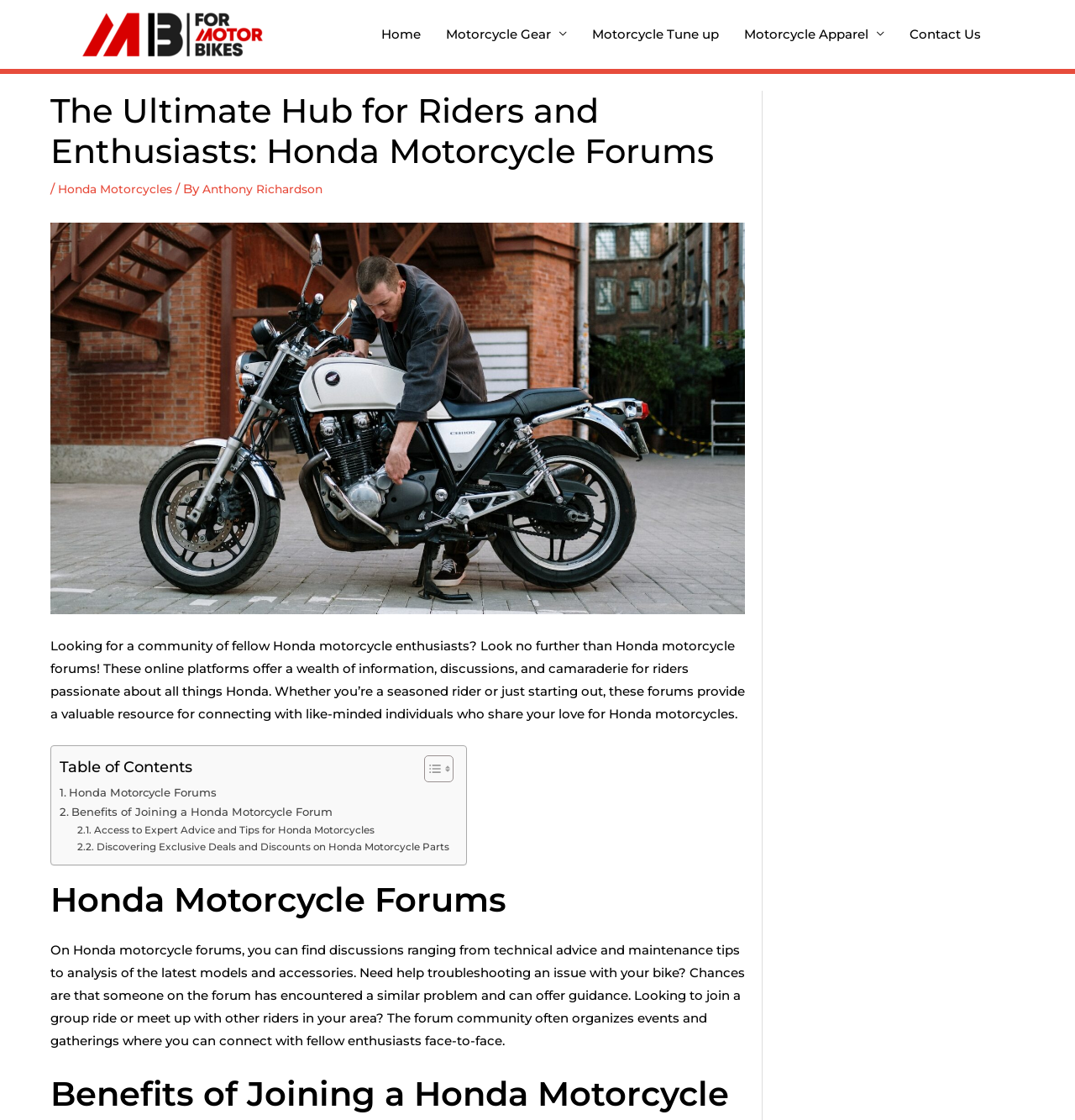Please locate the bounding box coordinates for the element that should be clicked to achieve the following instruction: "Visit the Motorcycle Gear page". Ensure the coordinates are given as four float numbers between 0 and 1, i.e., [left, top, right, bottom].

[0.403, 0.009, 0.539, 0.054]